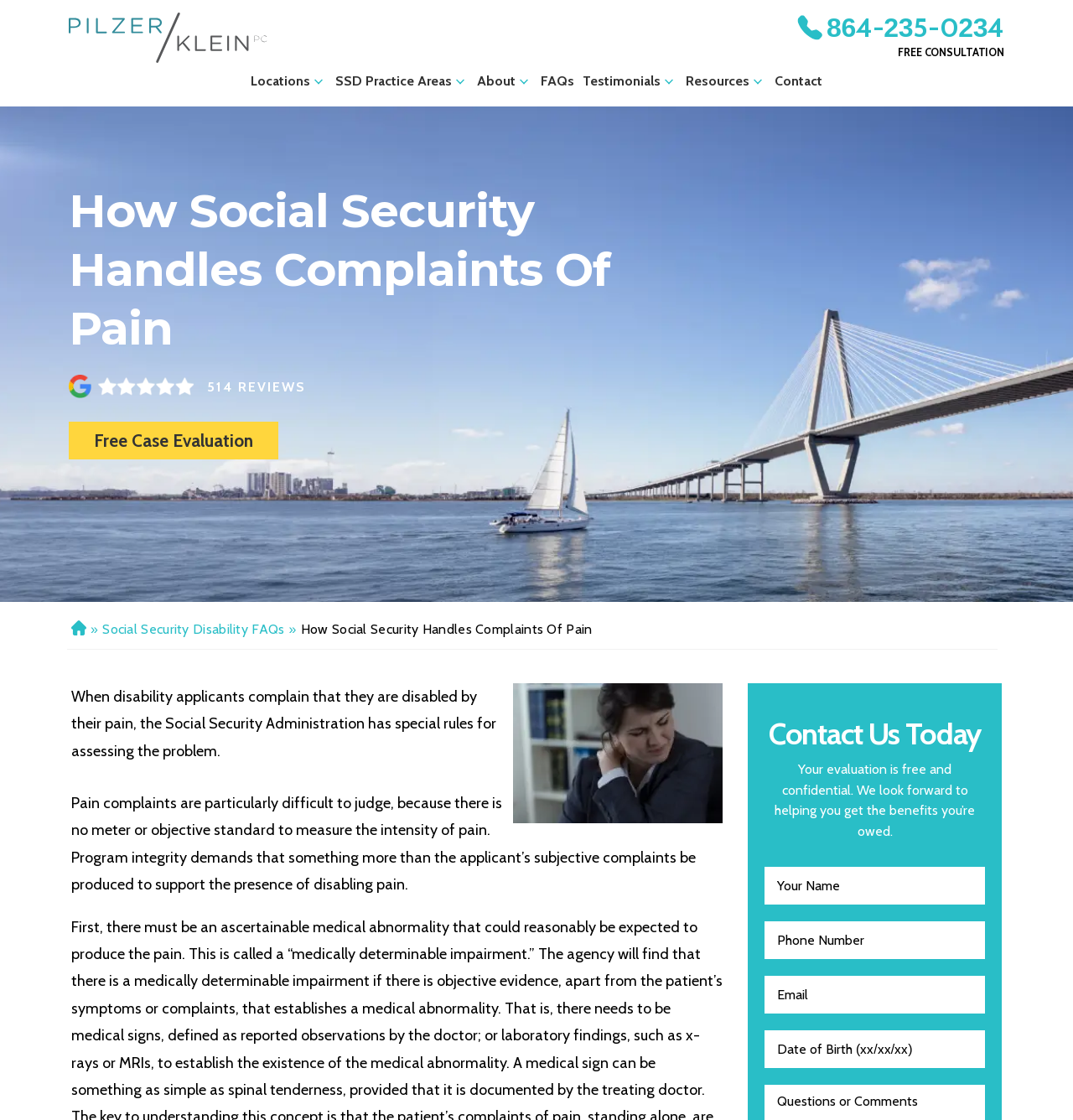What is required to submit a free case evaluation?
Please use the image to deliver a detailed and complete answer.

To submit a free case evaluation, the webpage requires the user to fill out a form with their name, email, and date of birth. These fields are marked as required, indicating that they must be filled out in order to submit the form.